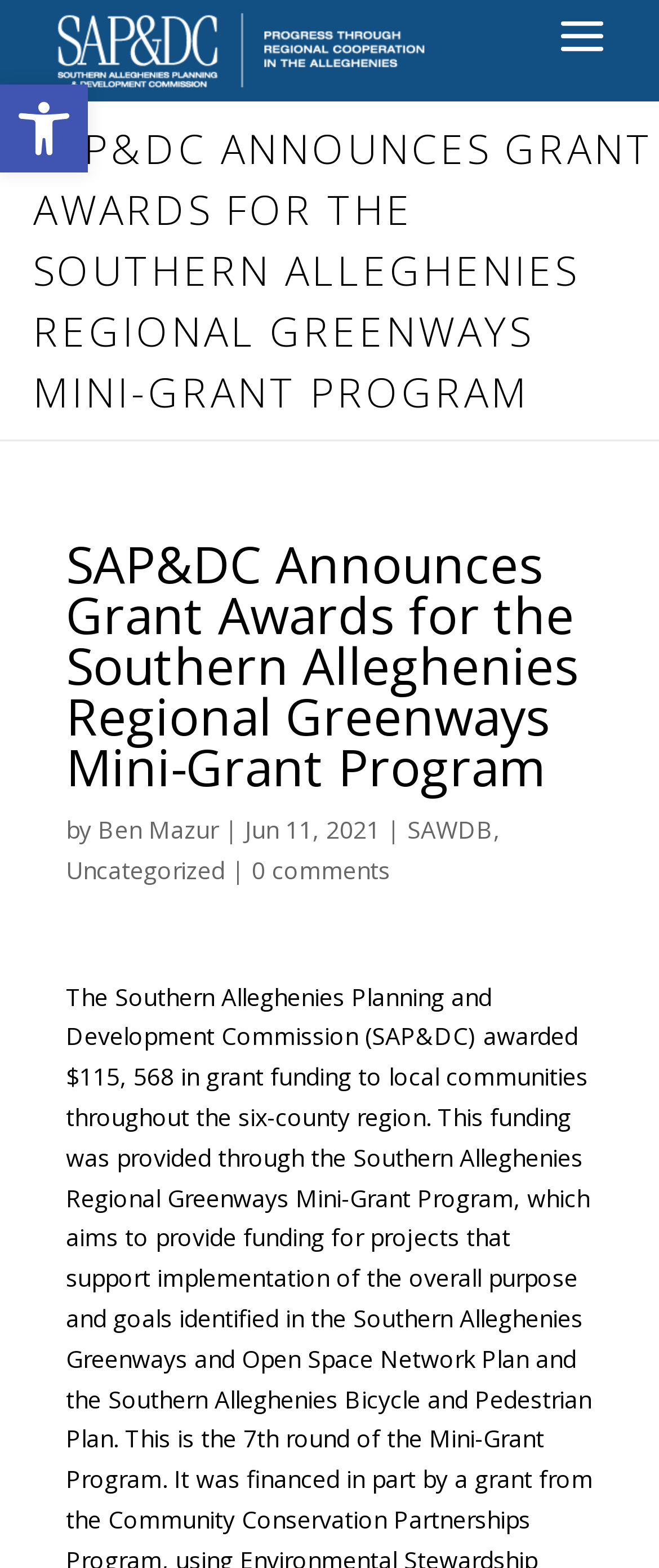Extract the bounding box coordinates for the UI element described as: "0 comments".

[0.382, 0.544, 0.592, 0.565]